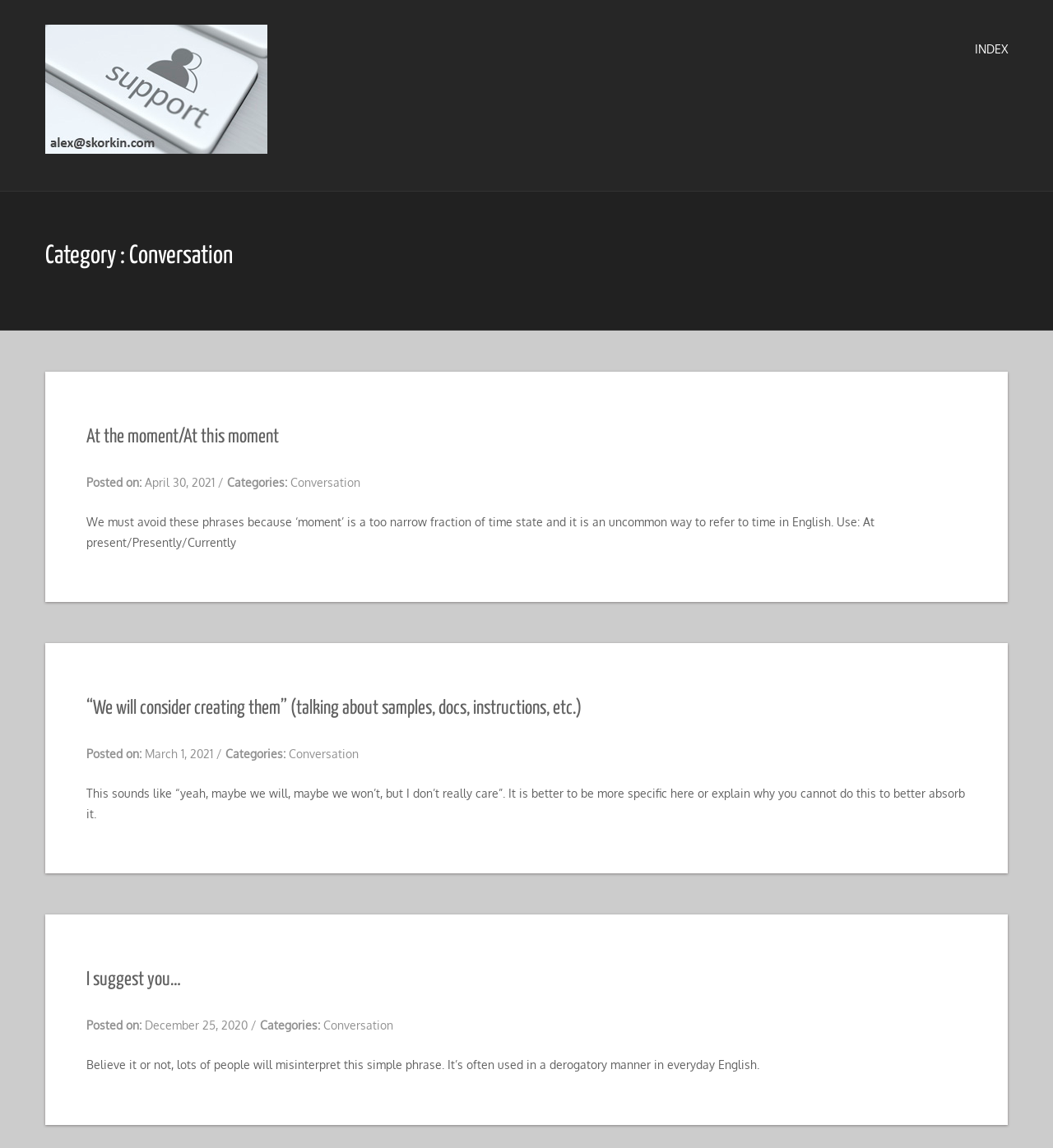Could you find the bounding box coordinates of the clickable area to complete this instruction: "Click the logo"?

[0.043, 0.055, 0.254, 0.107]